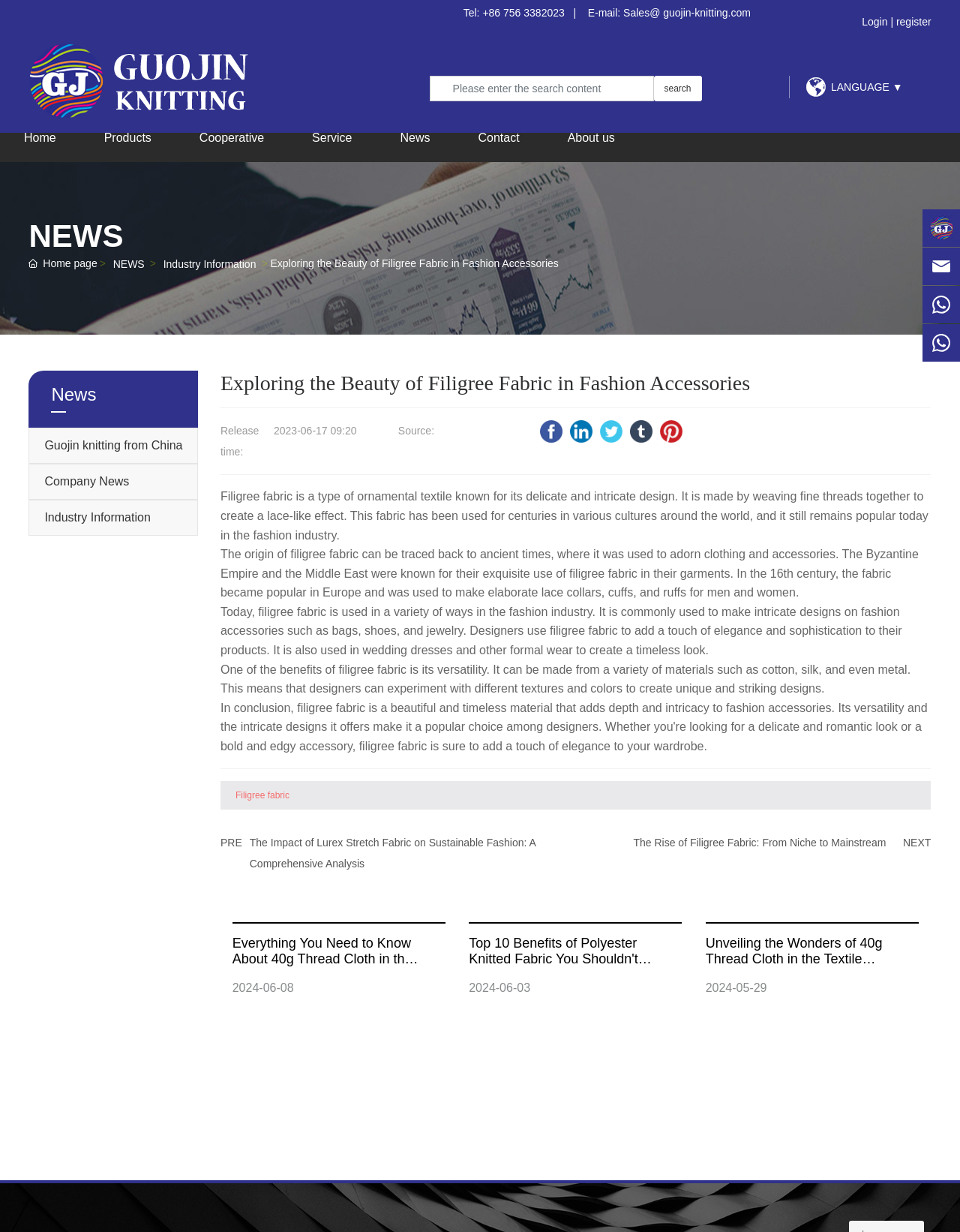Determine the bounding box for the UI element described here: "title="Twitter"".

[0.625, 0.341, 0.649, 0.36]